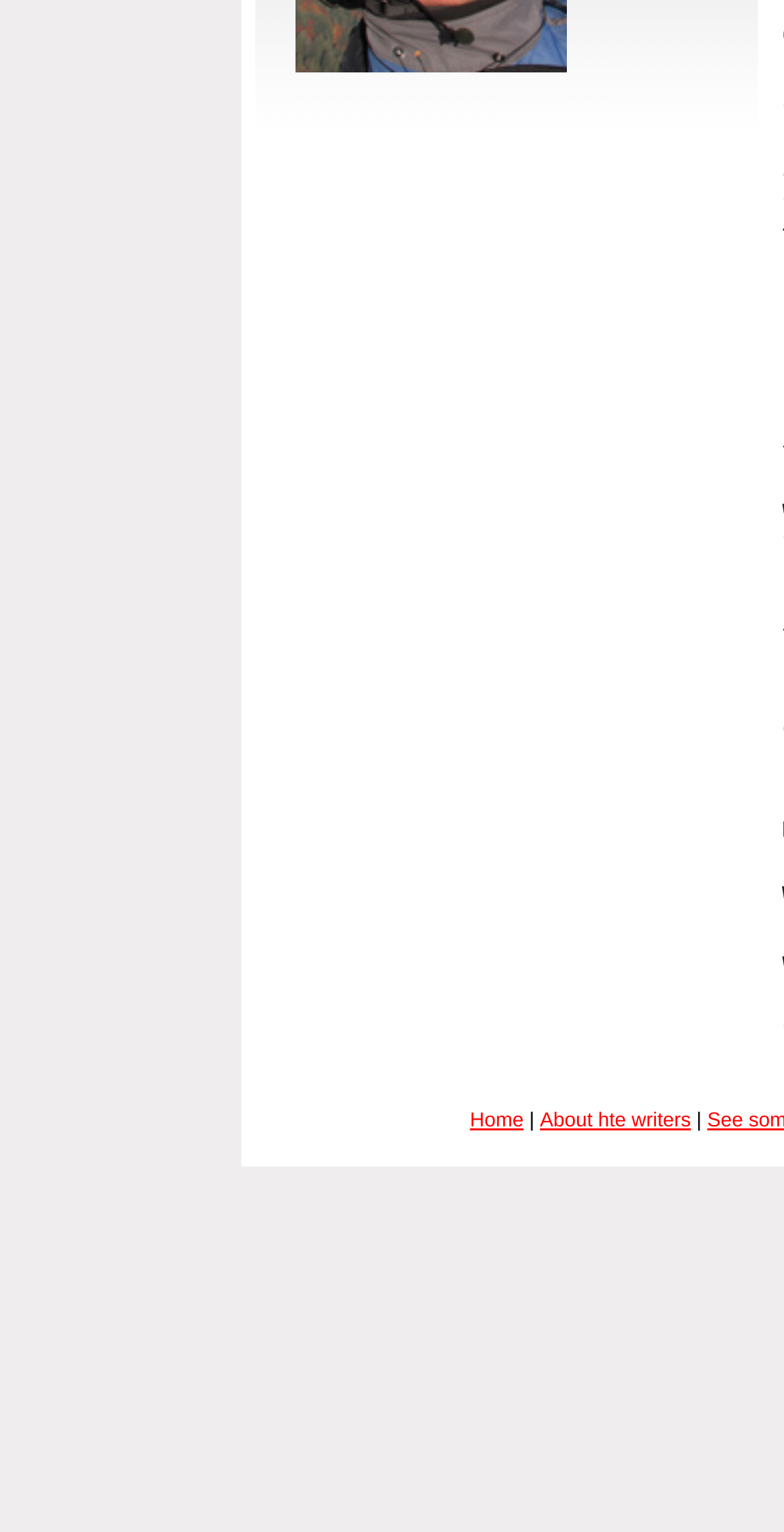Calculate the bounding box coordinates of the UI element given the description: "Home".

[0.599, 0.724, 0.668, 0.739]